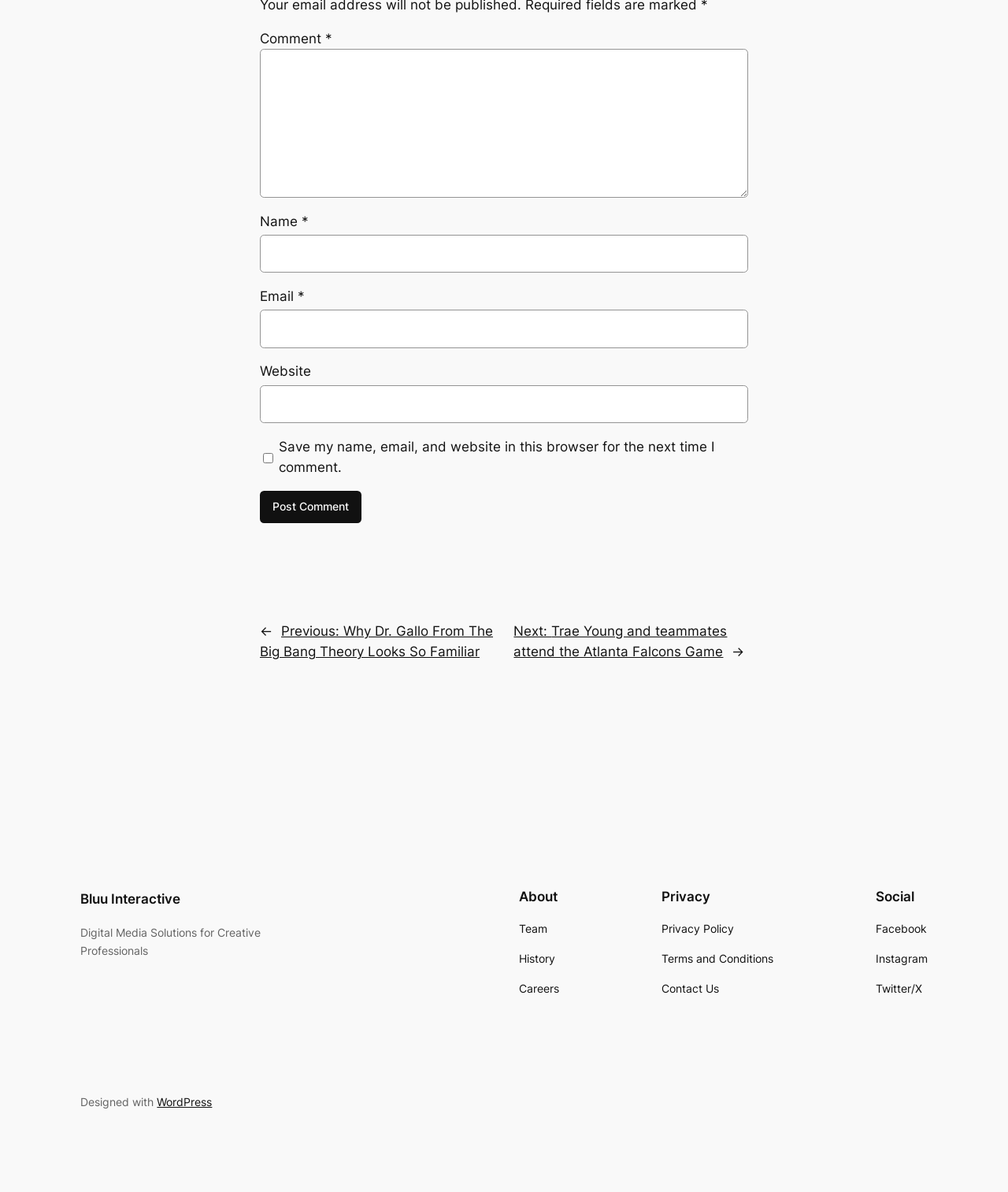What is the purpose of the checkbox?
Please ensure your answer to the question is detailed and covers all necessary aspects.

The checkbox is located below the comment form and is labeled 'Save my name, email, and website in this browser for the next time I comment.' This suggests that its purpose is to save the user's comment information for future use.